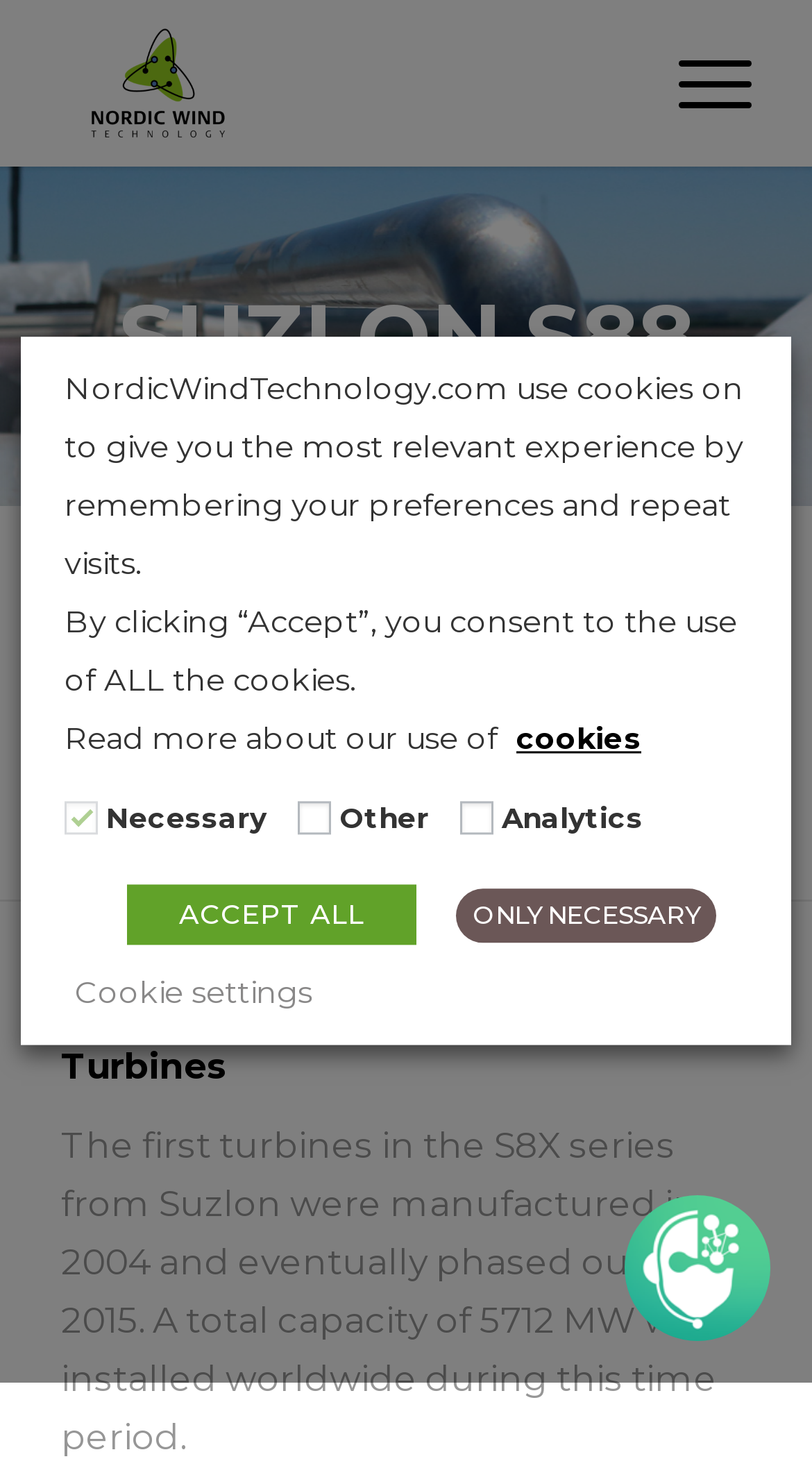Find the bounding box coordinates for the element that must be clicked to complete the instruction: "Click the ChatGPT icon". The coordinates should be four float numbers between 0 and 1, indicated as [left, top, right, bottom].

[0.769, 0.819, 0.949, 0.919]